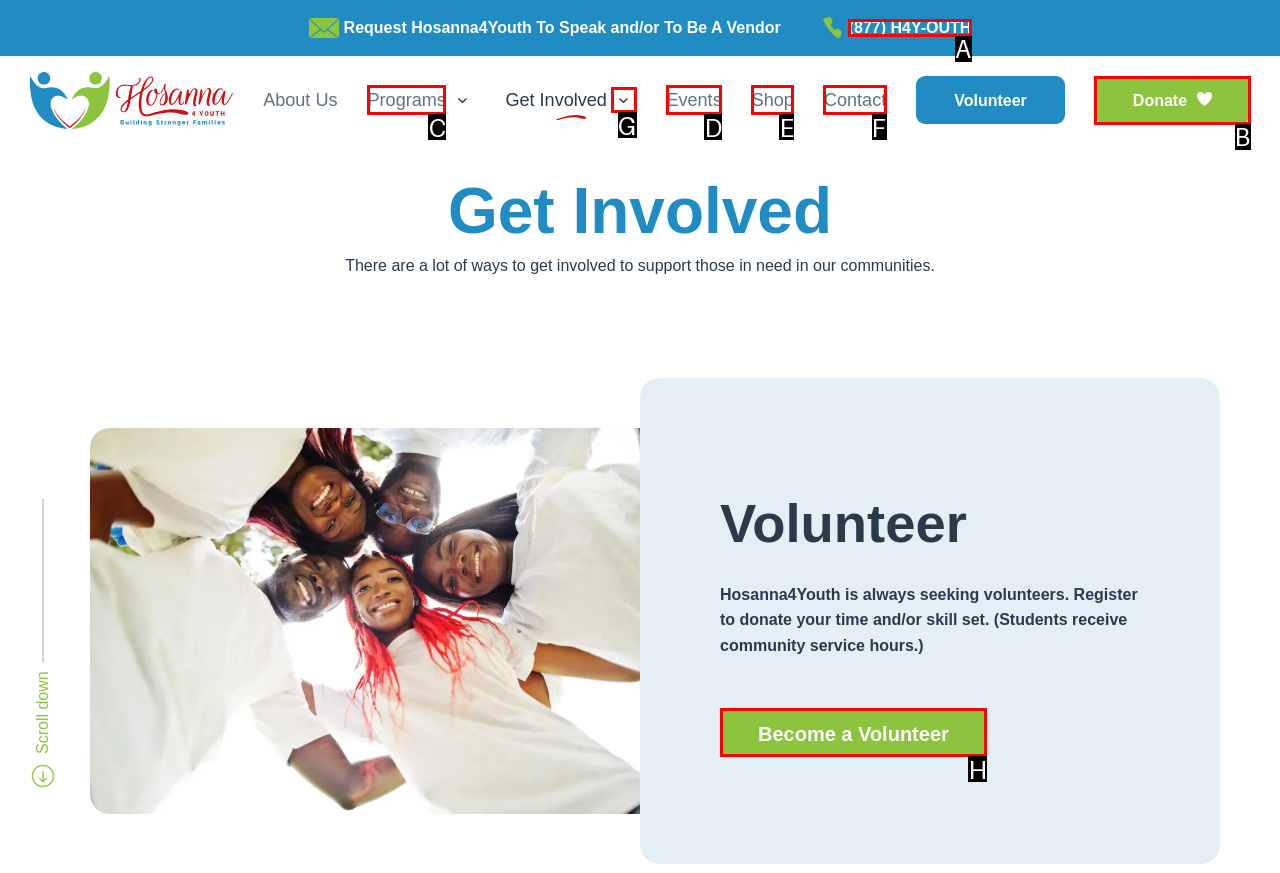Identify the matching UI element based on the description: admin login
Reply with the letter from the available choices.

None